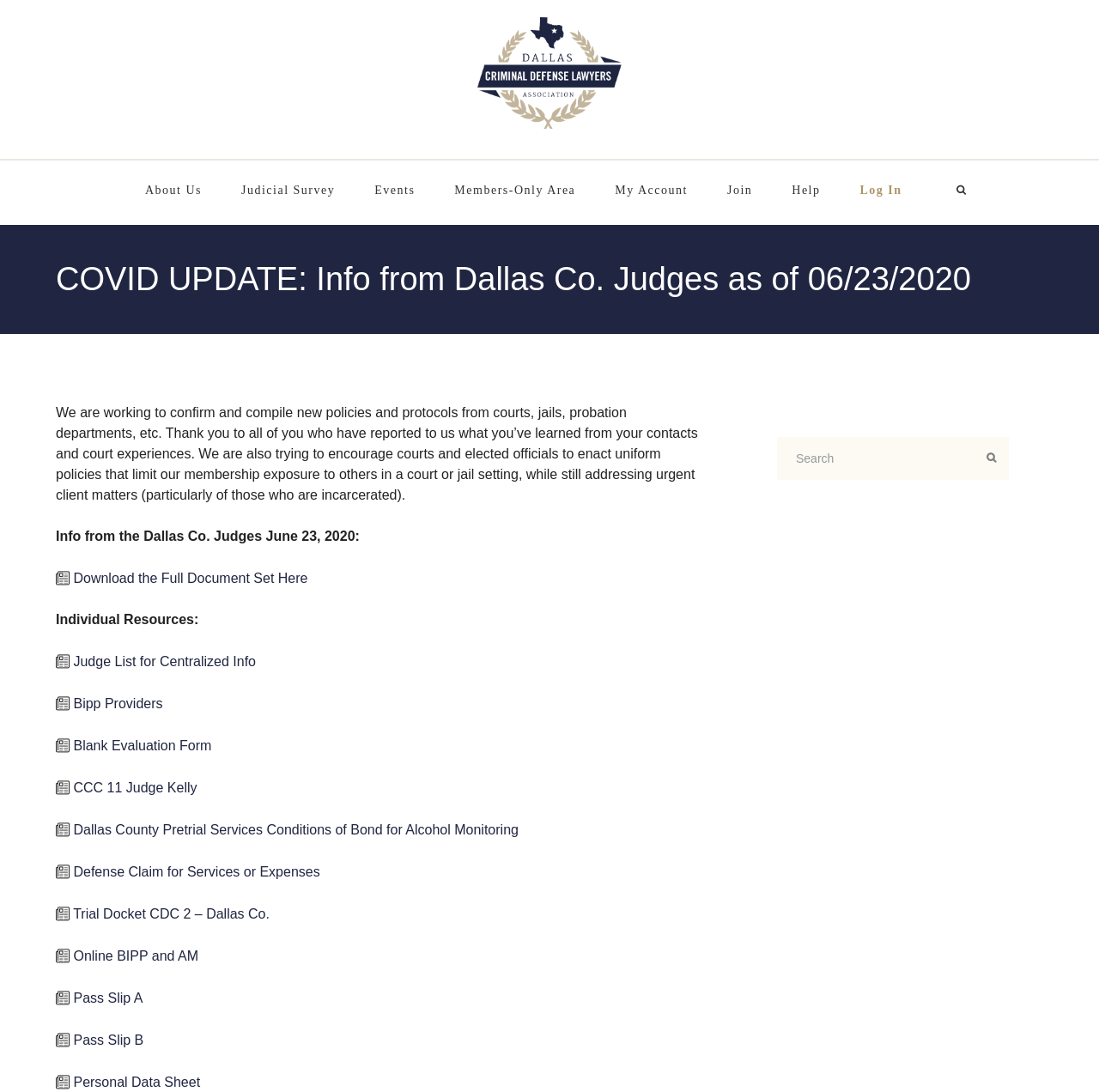Provide the bounding box coordinates of the section that needs to be clicked to accomplish the following instruction: "Click the 'About Us' link."

[0.128, 0.149, 0.188, 0.2]